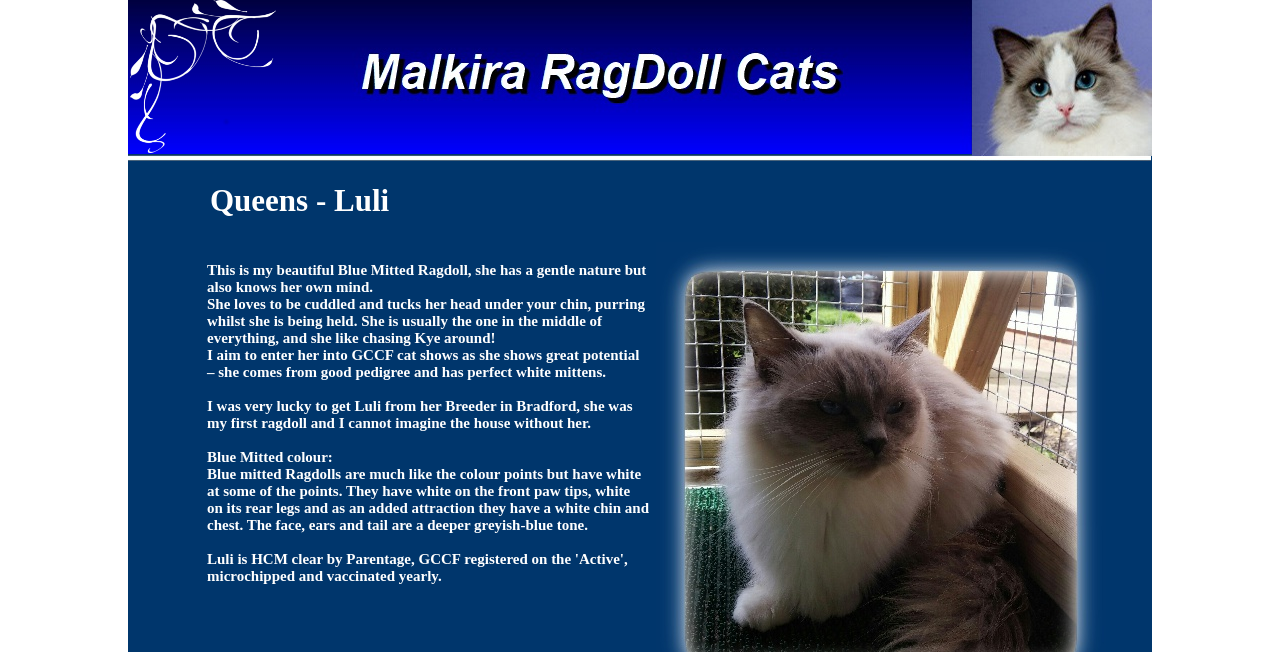Please answer the following question using a single word or phrase: What is Luli's personality like?

Gentle and playful